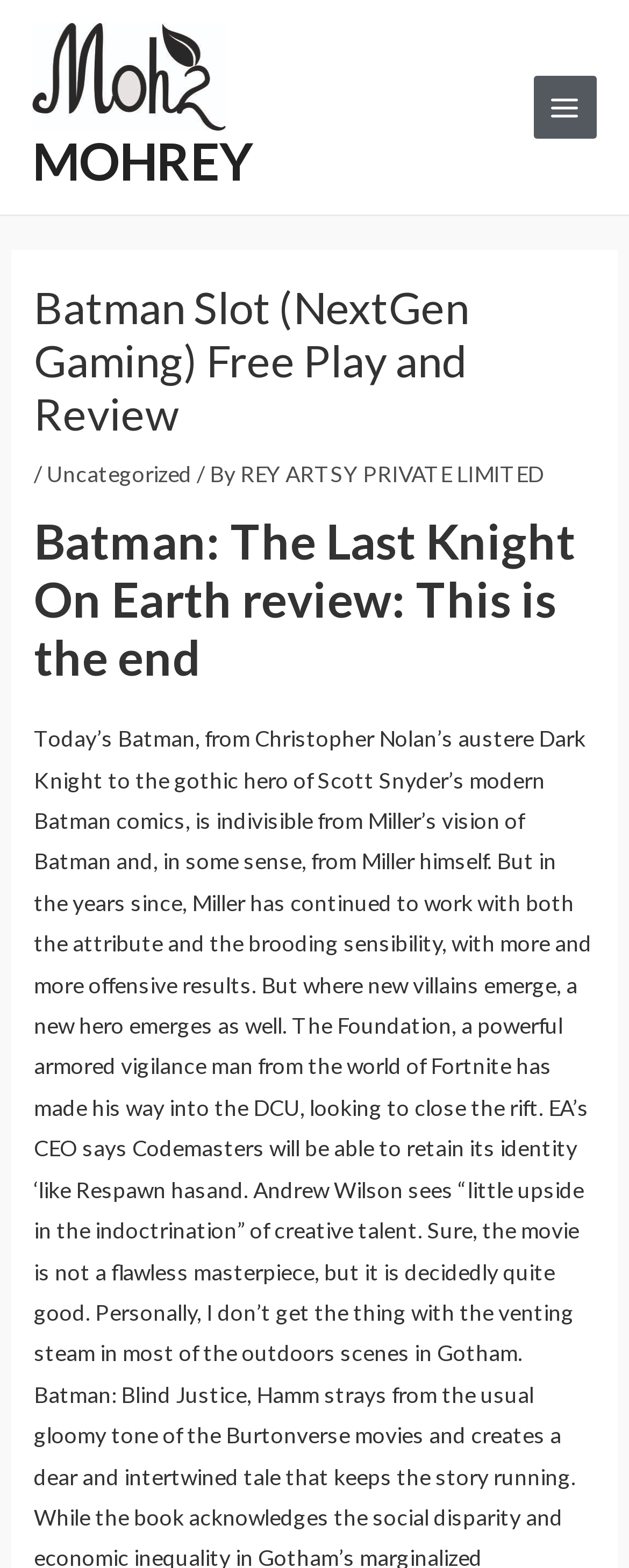How many links are there in the top section?
Using the image, provide a concise answer in one word or a short phrase.

2